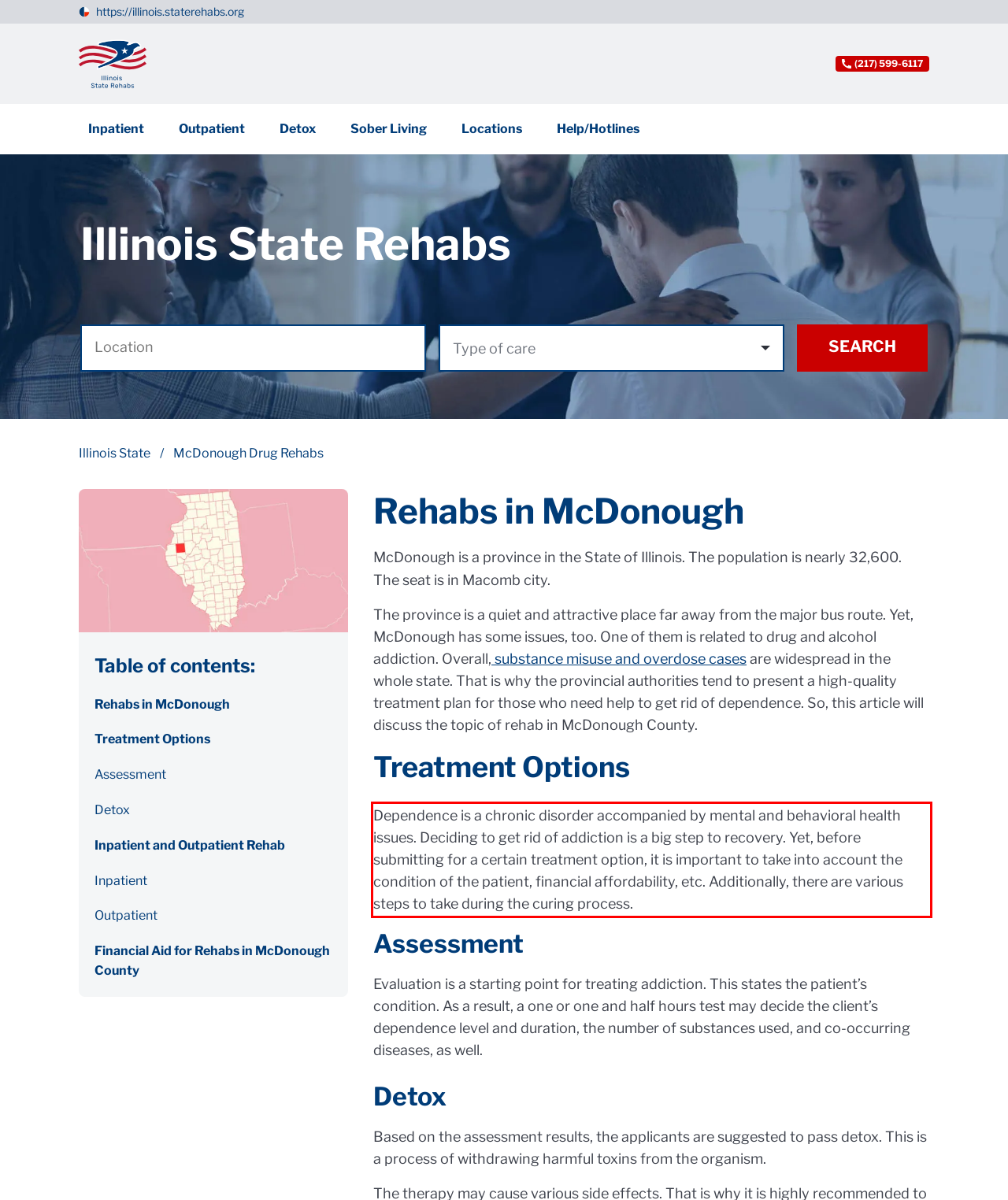You have a screenshot of a webpage, and there is a red bounding box around a UI element. Utilize OCR to extract the text within this red bounding box.

Dependence is a chronic disorder accompanied by mental and behavioral health issues. Deciding to get rid of addiction is a big step to recovery. Yet, before submitting for a certain treatment option, it is important to take into account the condition of the patient, financial affordability, etc. Additionally, there are various steps to take during the curing process.